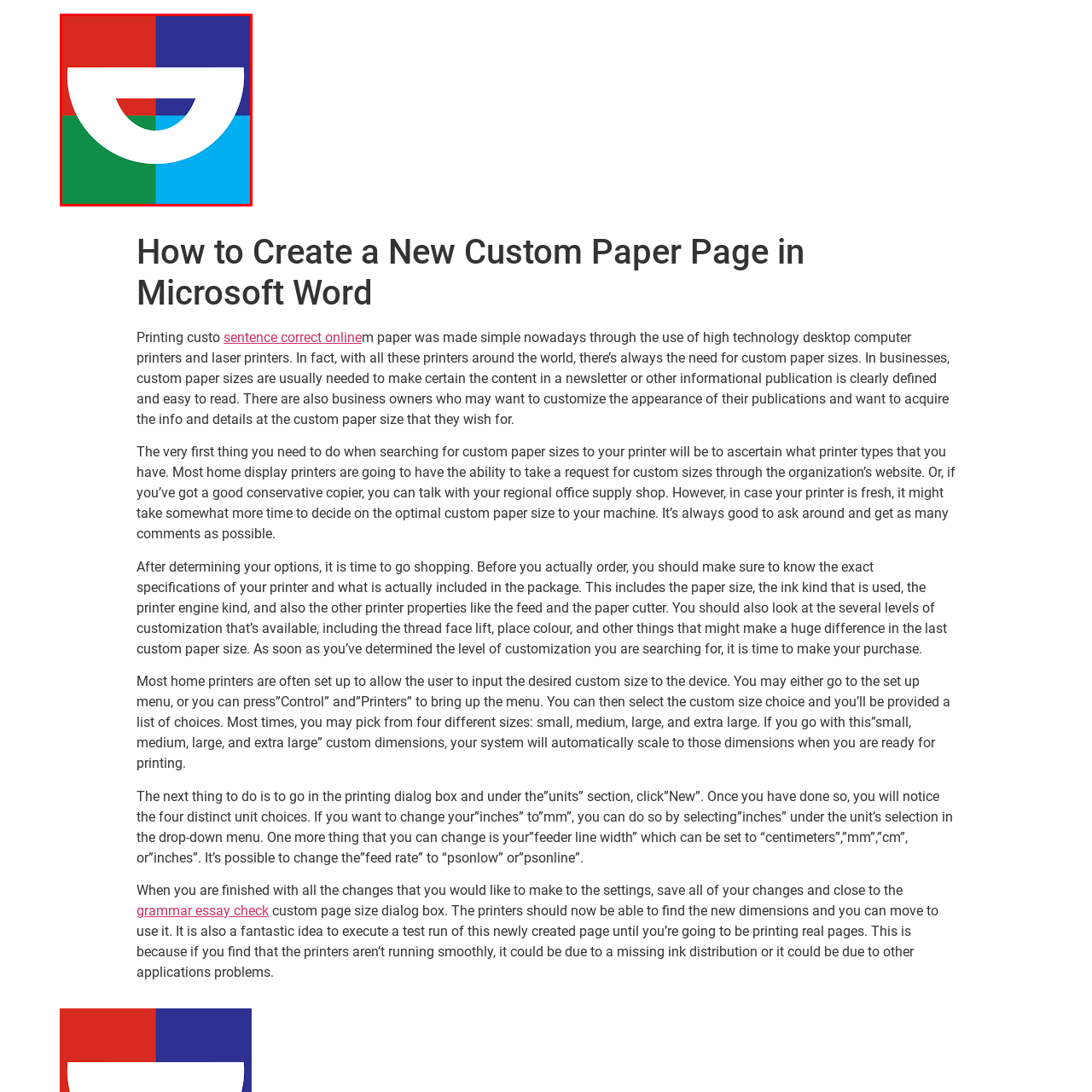Describe the scene captured within the highlighted red boundary in great detail.

The image features a modern and vibrant logo composed of four colorful quadrants, each representing a different shade: red, green, blue, and dark blue. The logo displays a prominent central white shape that resembles a stylized smile or circular curve, suggesting friendliness and approachability, which is often characteristic of contemporary branding. This striking design is visually engaging, with each color quadrant contributing to a cohesive and balanced aesthetic, making it suitable for various applications in digital and print media. It effectively communicates a sense of innovation, inclusivity, and creativity, aligning well with the themes typically found in modern design contexts.